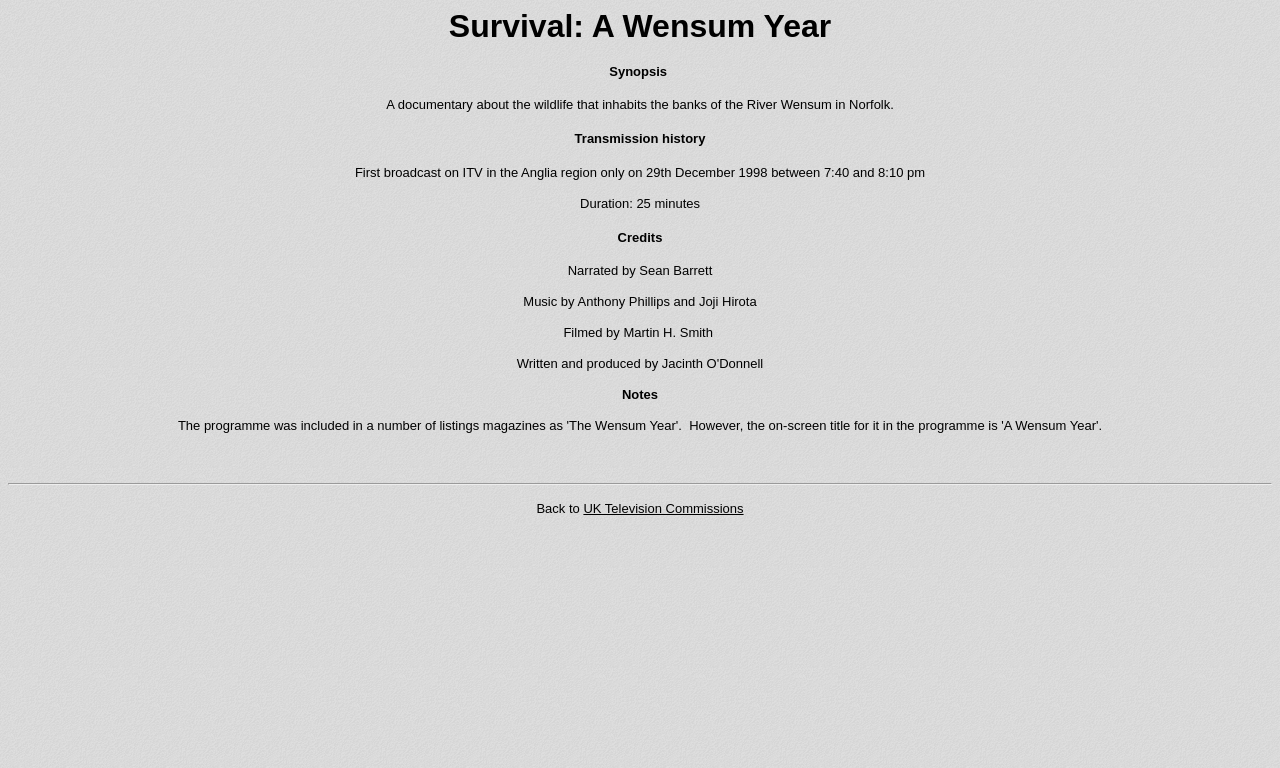What is the link at the bottom of the page?
Using the visual information from the image, give a one-word or short-phrase answer.

UK Television Commissions